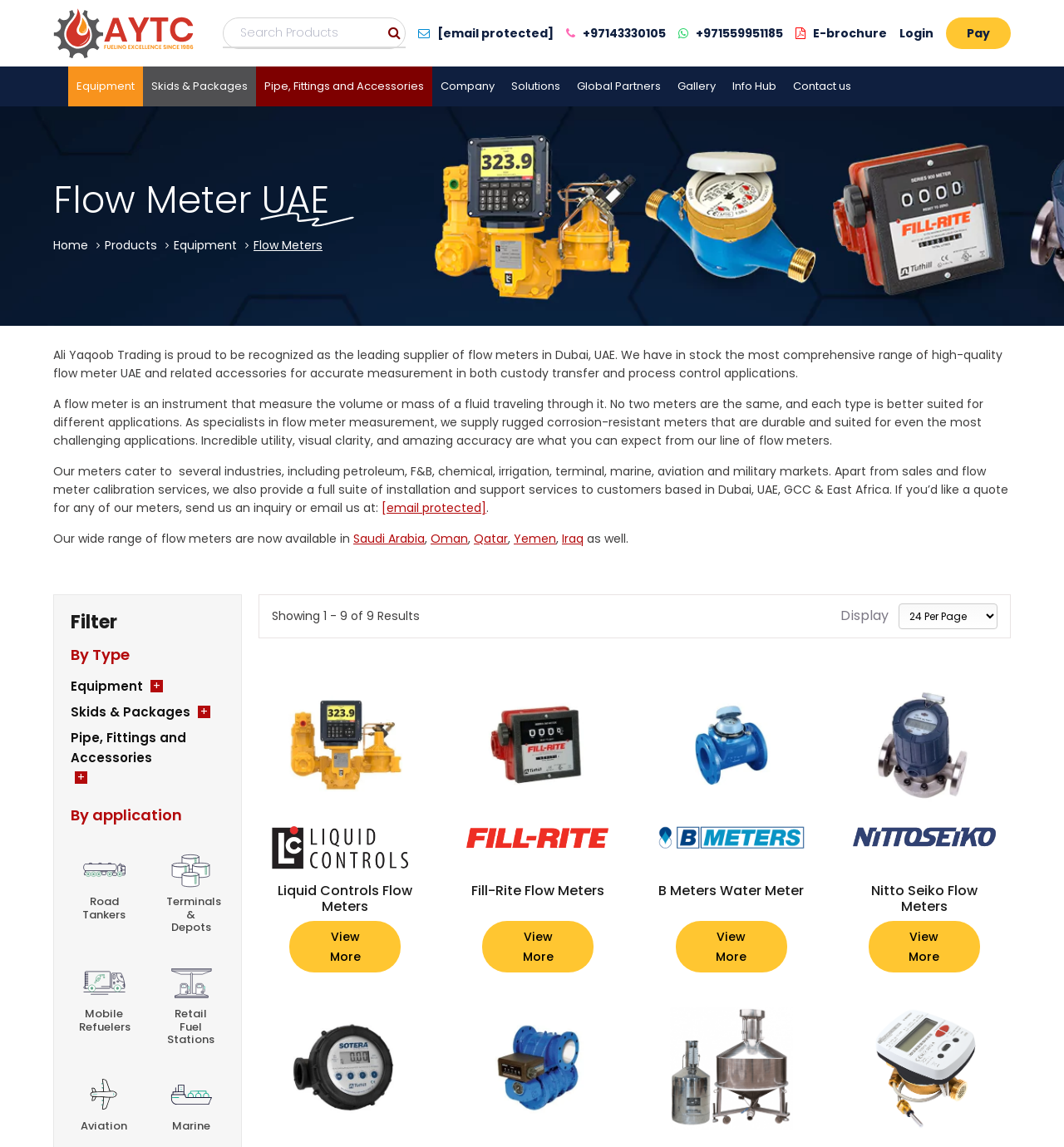Provide the bounding box coordinates of the HTML element this sentence describes: "See all Skids & Packages". The bounding box coordinates consist of four float numbers between 0 and 1, i.e., [left, top, right, bottom].

[0.07, 0.442, 0.93, 0.459]